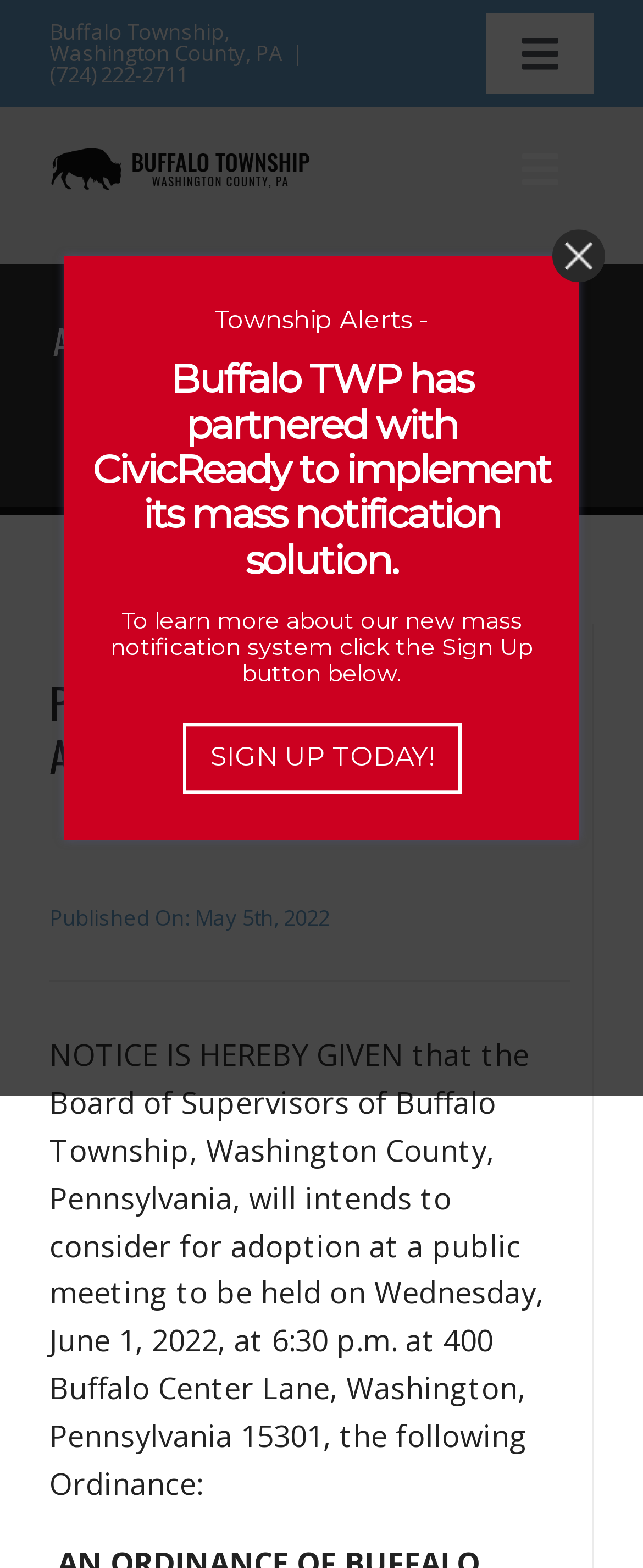Give a concise answer of one word or phrase to the question: 
What is the phone number of Buffalo Township?

(724) 222-2711